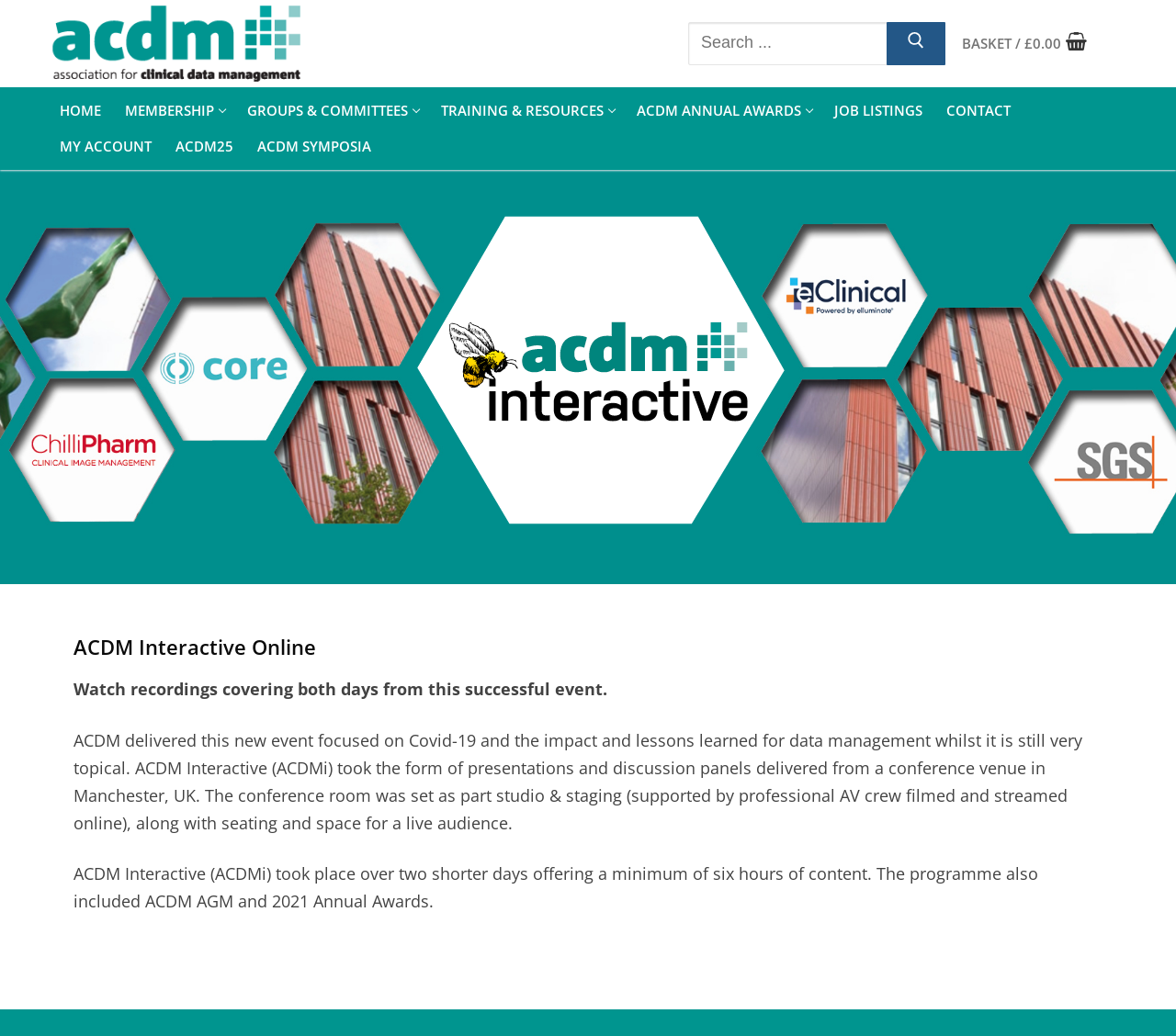How many hours of content were offered during the event?
Provide an in-depth answer to the question, covering all aspects.

The webpage mentions that the event 'took place over two shorter days offering a minimum of six hours of content', which suggests that the event offered at least six hours of content.